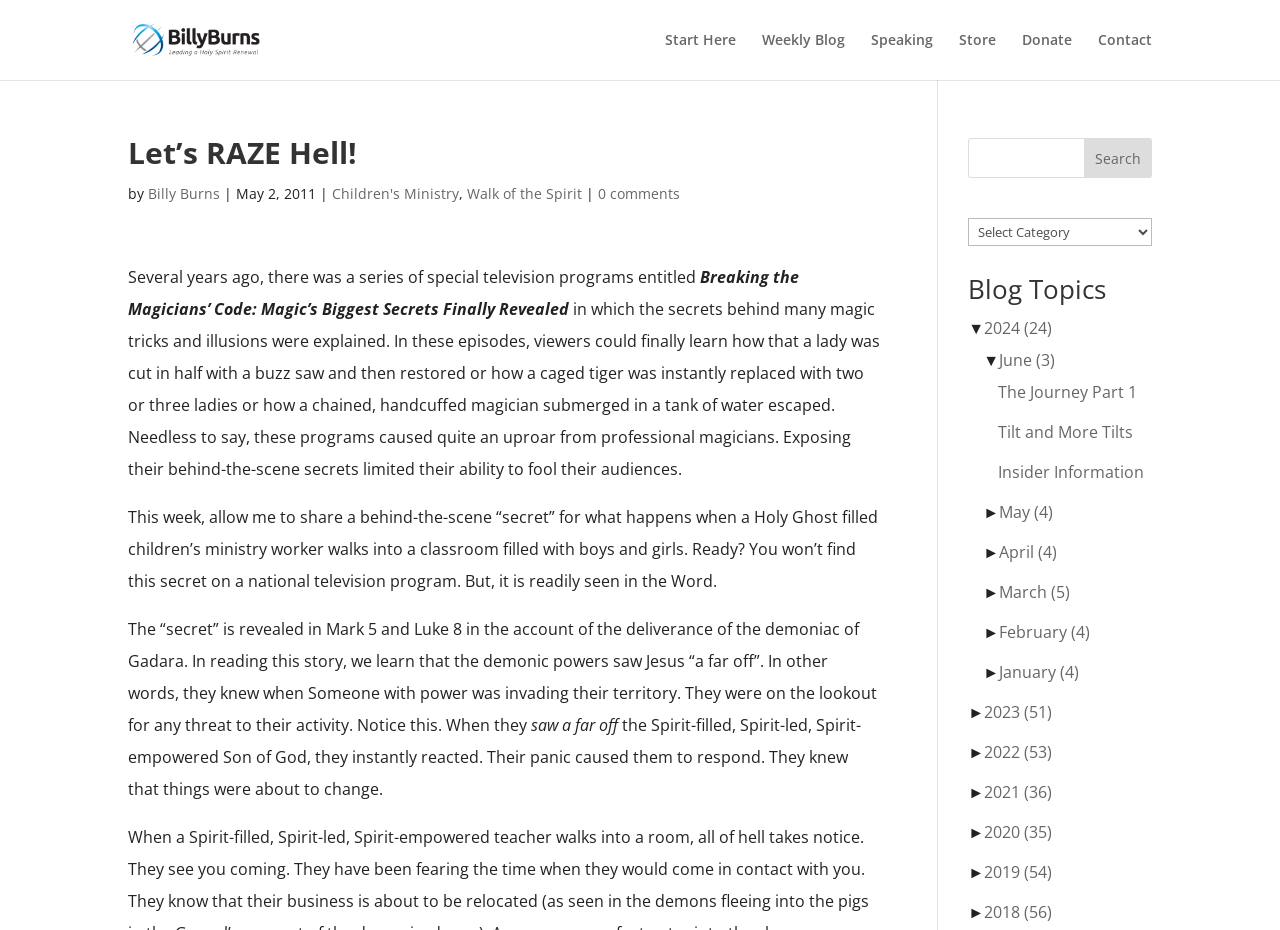Kindly determine the bounding box coordinates for the area that needs to be clicked to execute this instruction: "Read about 'Cute Programmer'".

None